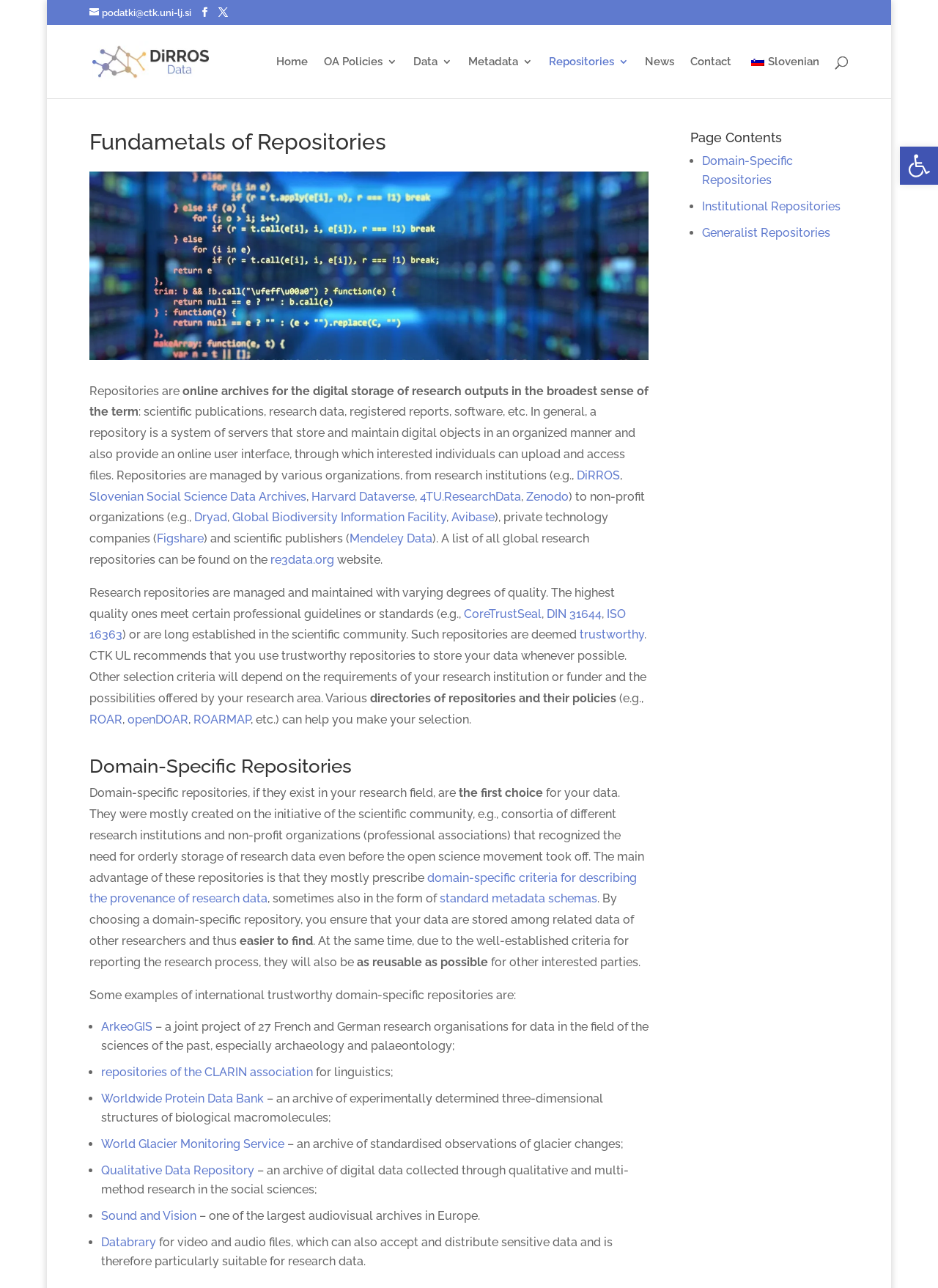Pinpoint the bounding box coordinates of the element to be clicked to execute the instruction: "Open toolbar".

[0.959, 0.114, 1.0, 0.143]